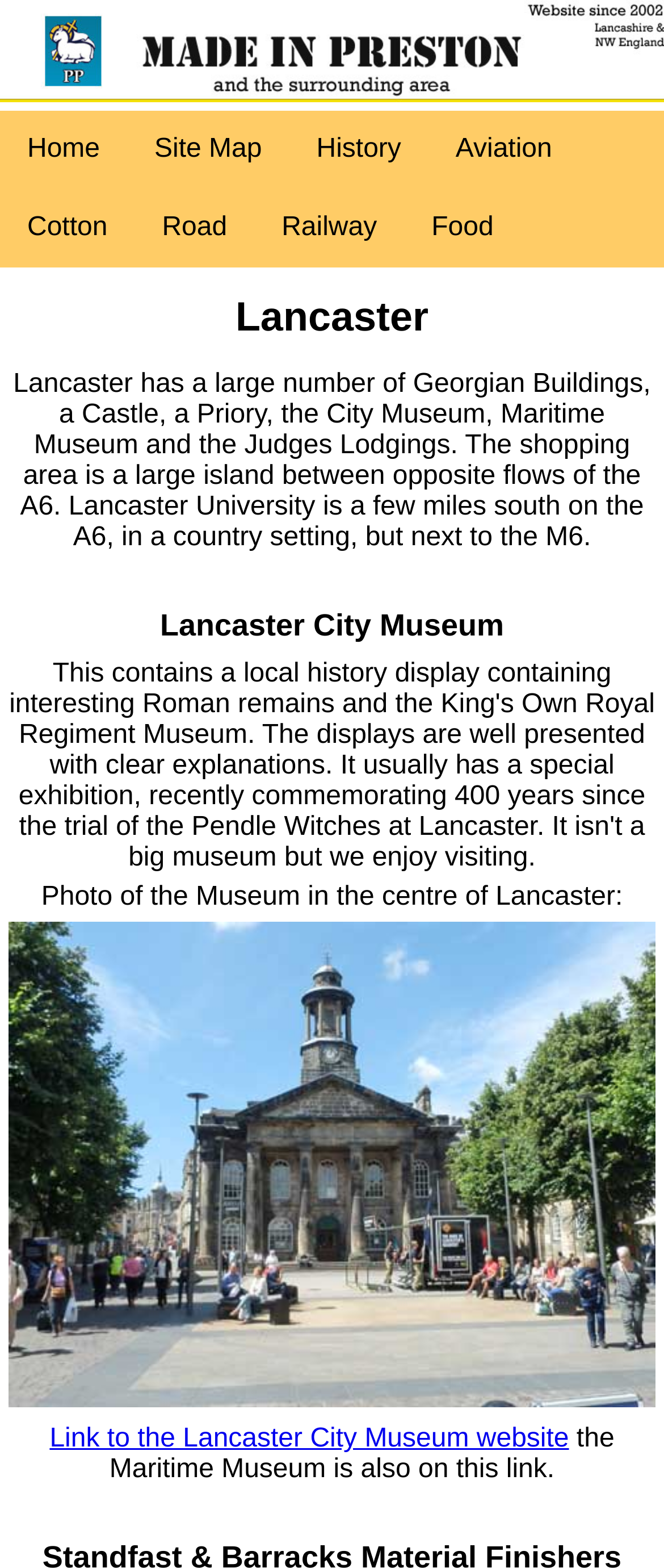Please identify the bounding box coordinates of the element on the webpage that should be clicked to follow this instruction: "Click the Food link". The bounding box coordinates should be given as four float numbers between 0 and 1, formatted as [left, top, right, bottom].

[0.609, 0.121, 0.784, 0.171]